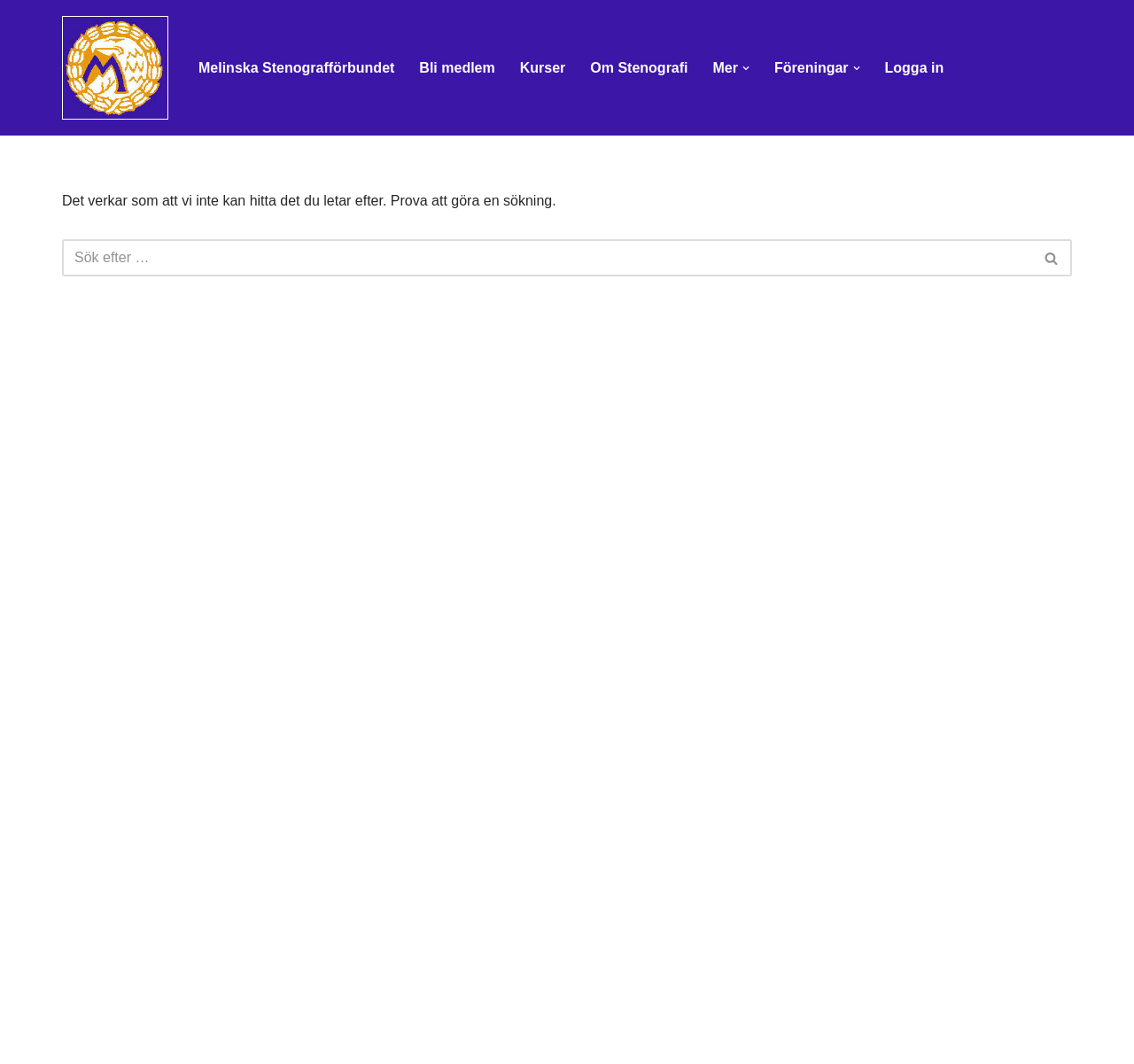Locate the bounding box coordinates of the clickable area to execute the instruction: "Log in". Provide the coordinates as four float numbers between 0 and 1, represented as [left, top, right, bottom].

[0.78, 0.053, 0.832, 0.075]